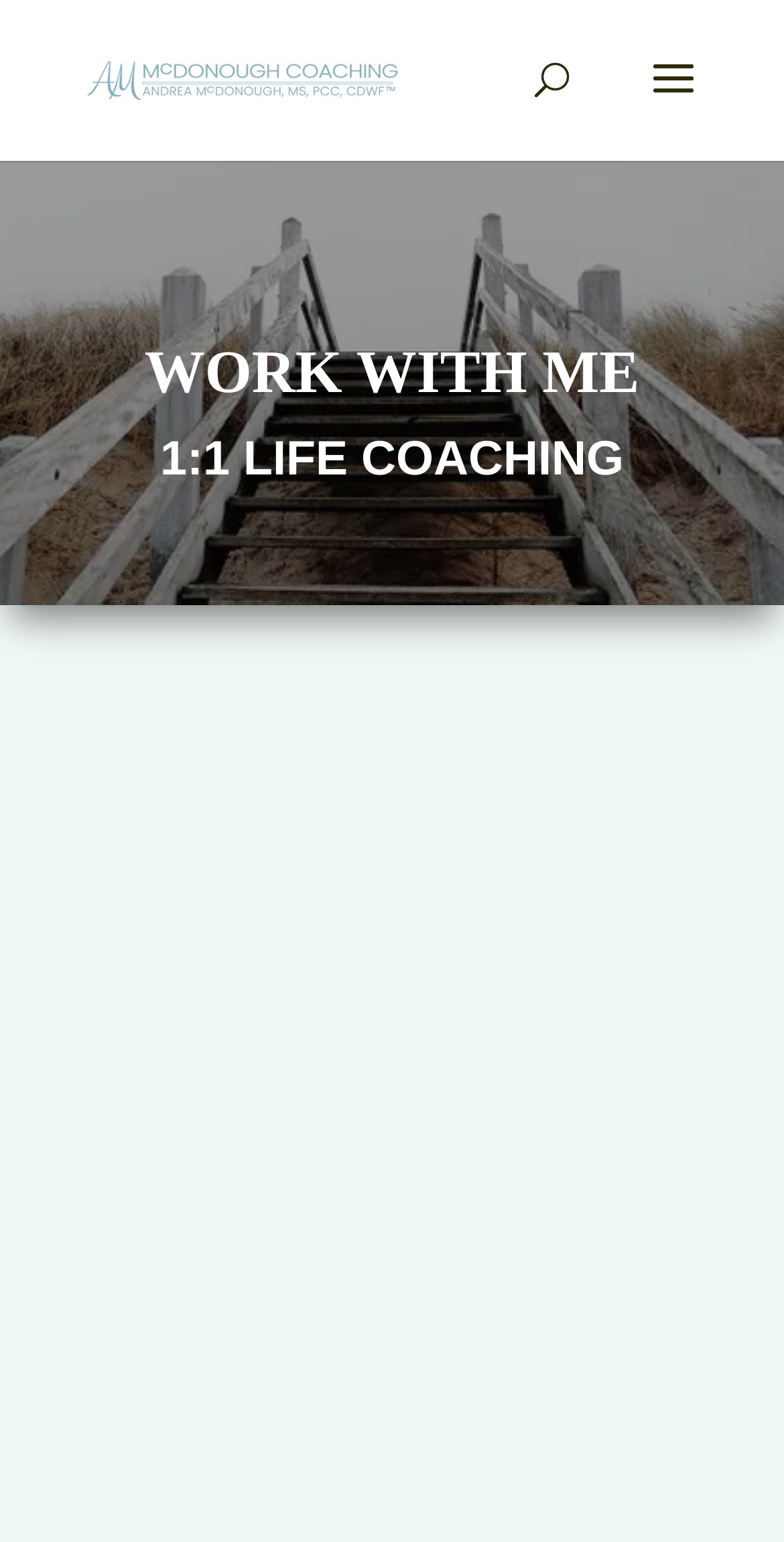Identify the main title of the webpage and generate its text content.

WORK WITH ME